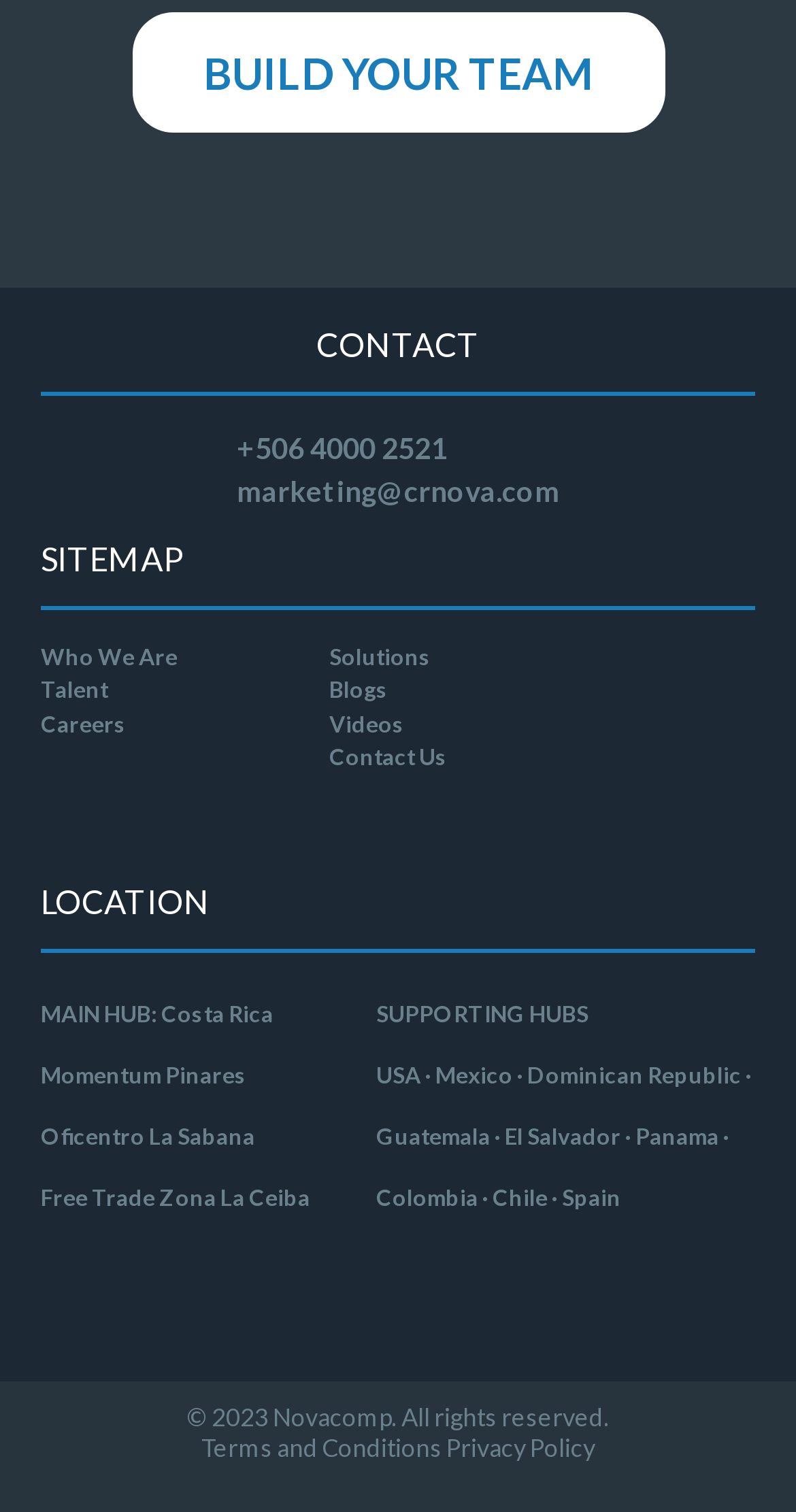What are the supporting hubs located in?
Identify the answer in the screenshot and reply with a single word or phrase.

USA, Mexico, etc.